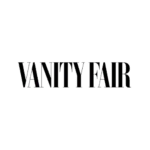Generate an elaborate caption that includes all aspects of the image.

The image displays the distinctive logo of "Vanity Fair," featuring bold, elegant typography. The design emphasizes sophistication and style, reflecting the magazine's focus on popular culture, politics, and current events. The logo is set against a clean background, highlighting its iconic status and the magazine's commitment to quality journalism and visual aesthetics. This image is part of a collection that includes various other well-known logos, emphasizing the diversity of branding in the contemporary media landscape.